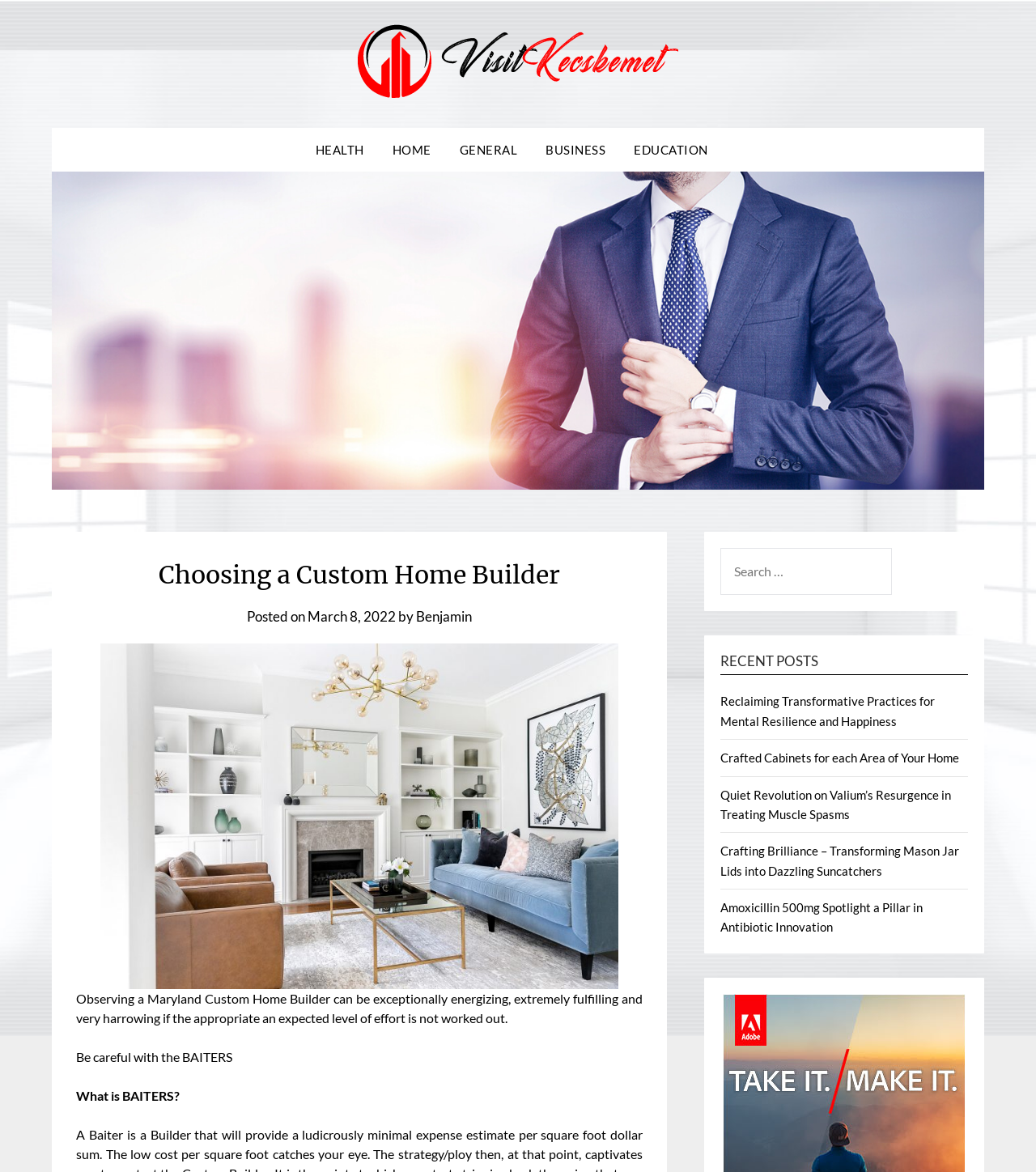Determine the bounding box coordinates of the region to click in order to accomplish the following instruction: "Visit the 'HOME' section". Provide the coordinates as four float numbers between 0 and 1, specifically [left, top, right, bottom].

[0.366, 0.109, 0.429, 0.147]